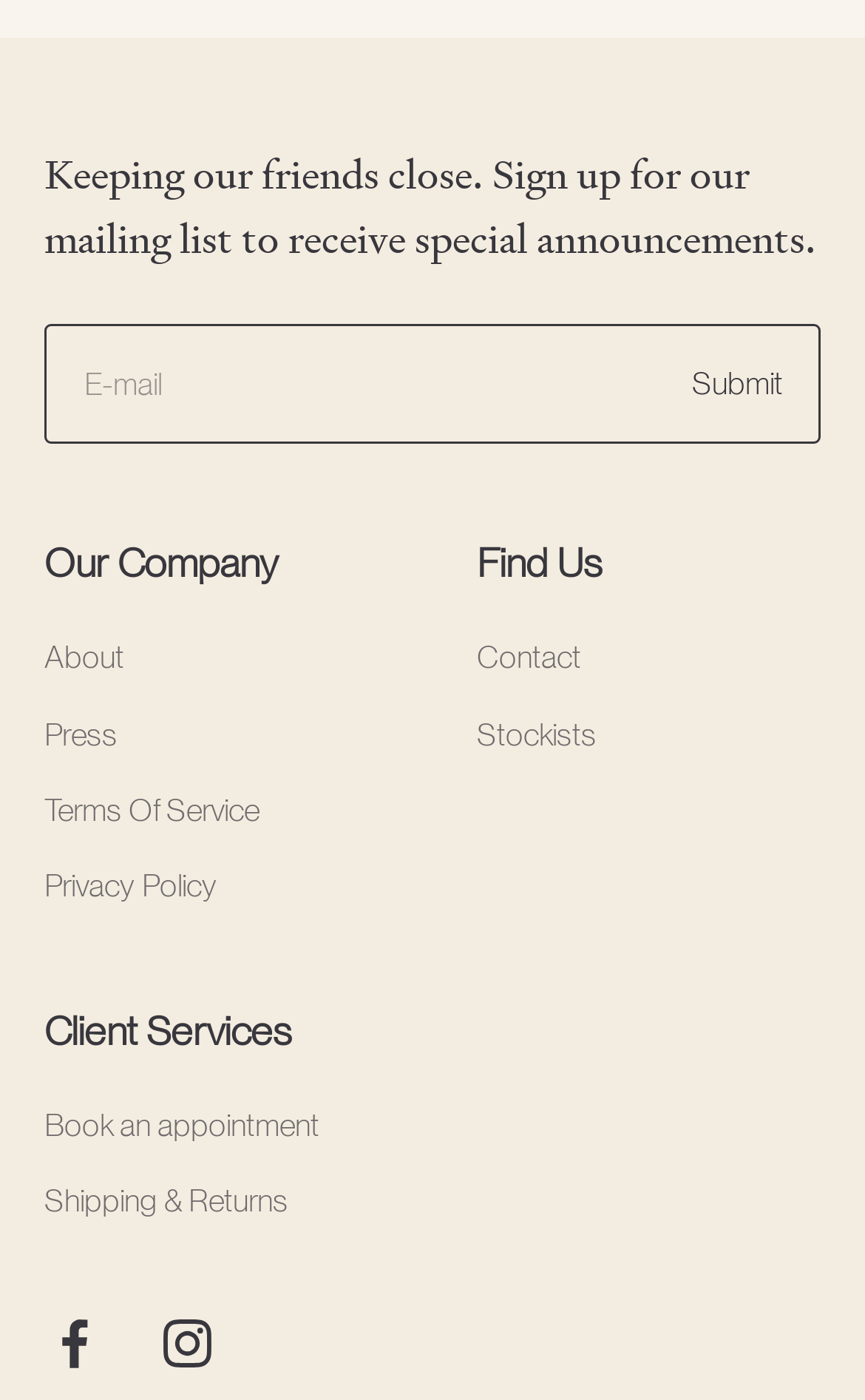Using the element description provided, determine the bounding box coordinates in the format (top-left x, top-left y, bottom-right x, bottom-right y). Ensure that all values are floating point numbers between 0 and 1. Element description: prev

None